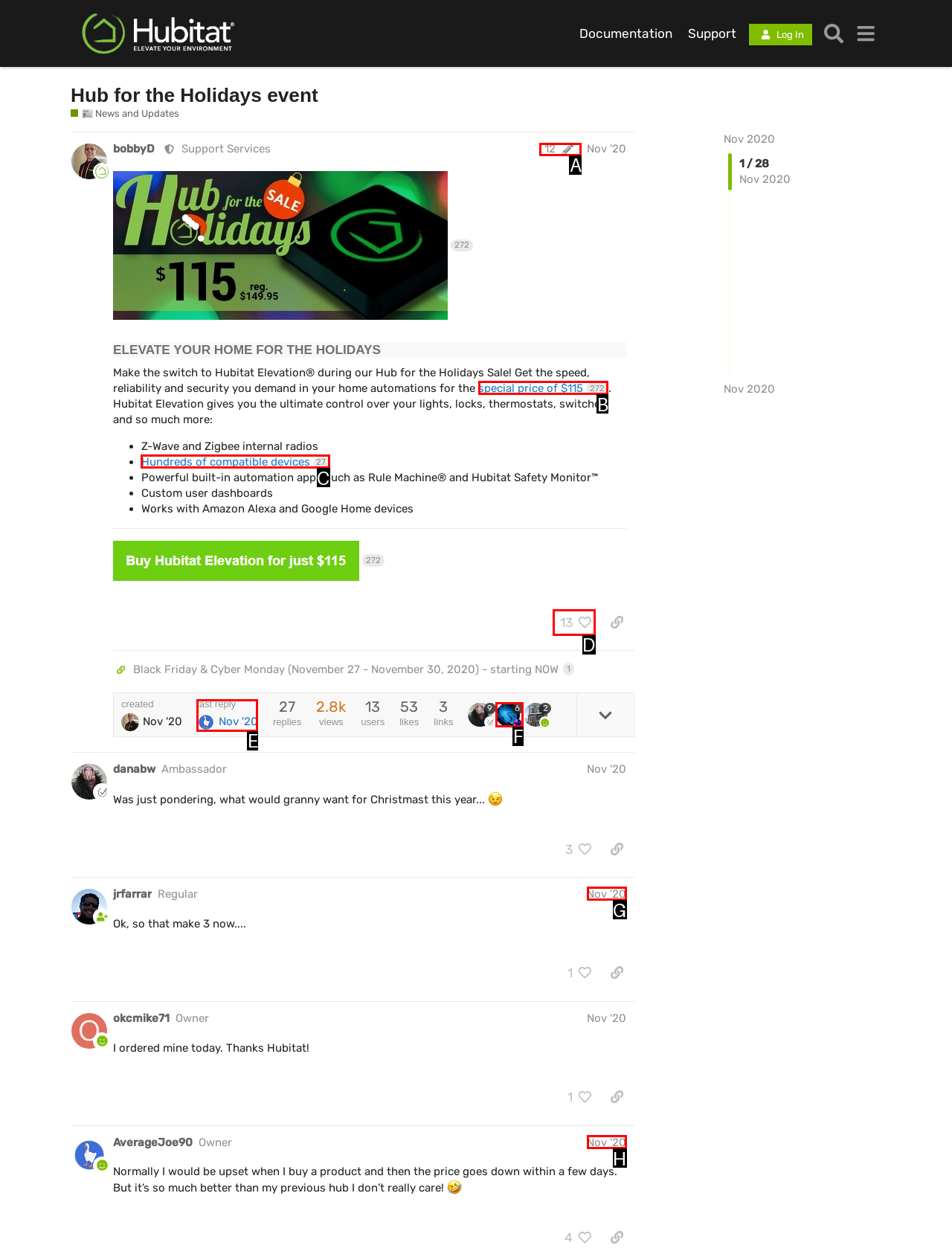Match the HTML element to the description: coinbase pro login. Respond with the letter of the correct option directly.

None